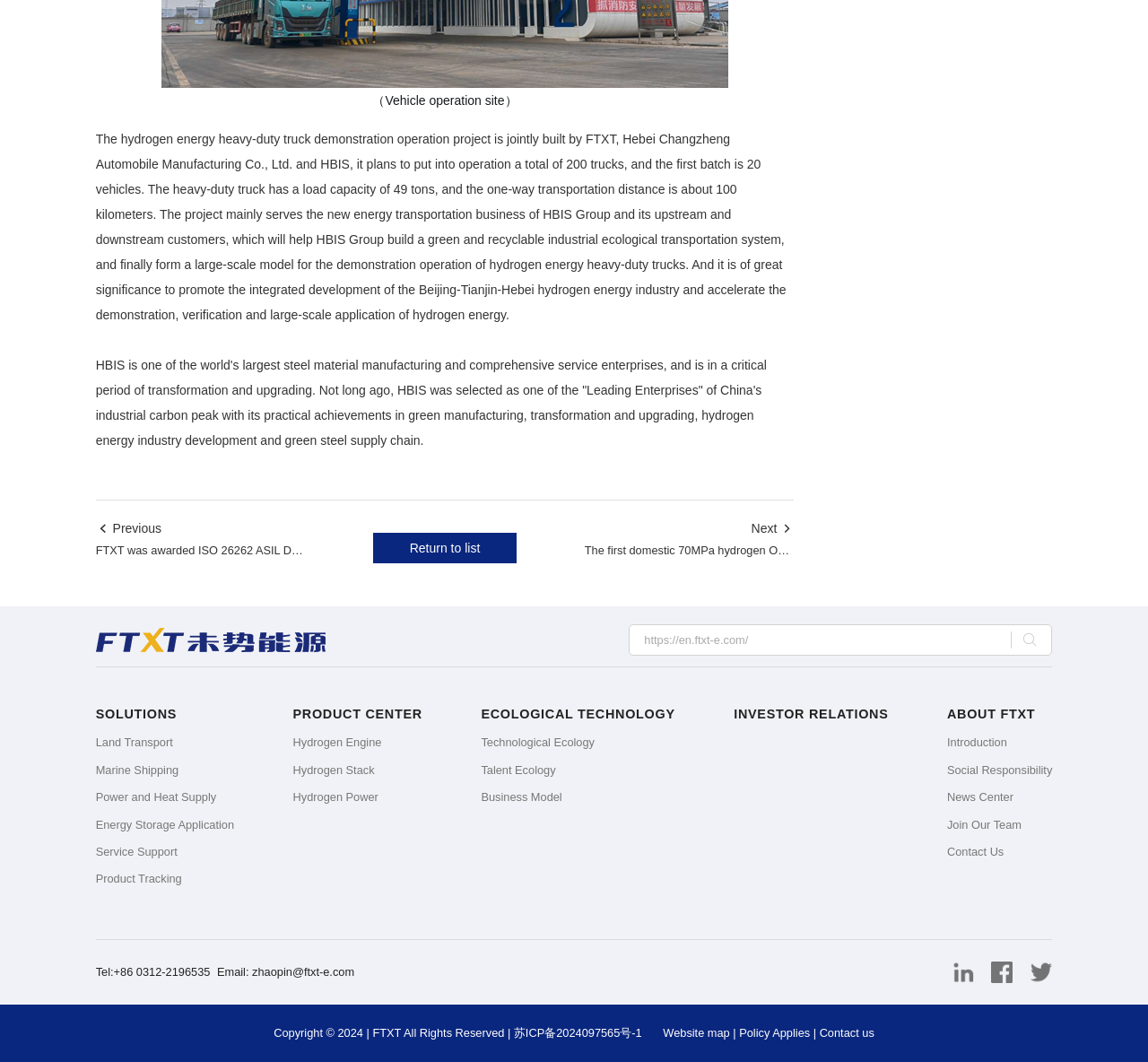Please identify the bounding box coordinates for the region that you need to click to follow this instruction: "Click the 'FTXT' link".

[0.083, 0.594, 0.283, 0.607]